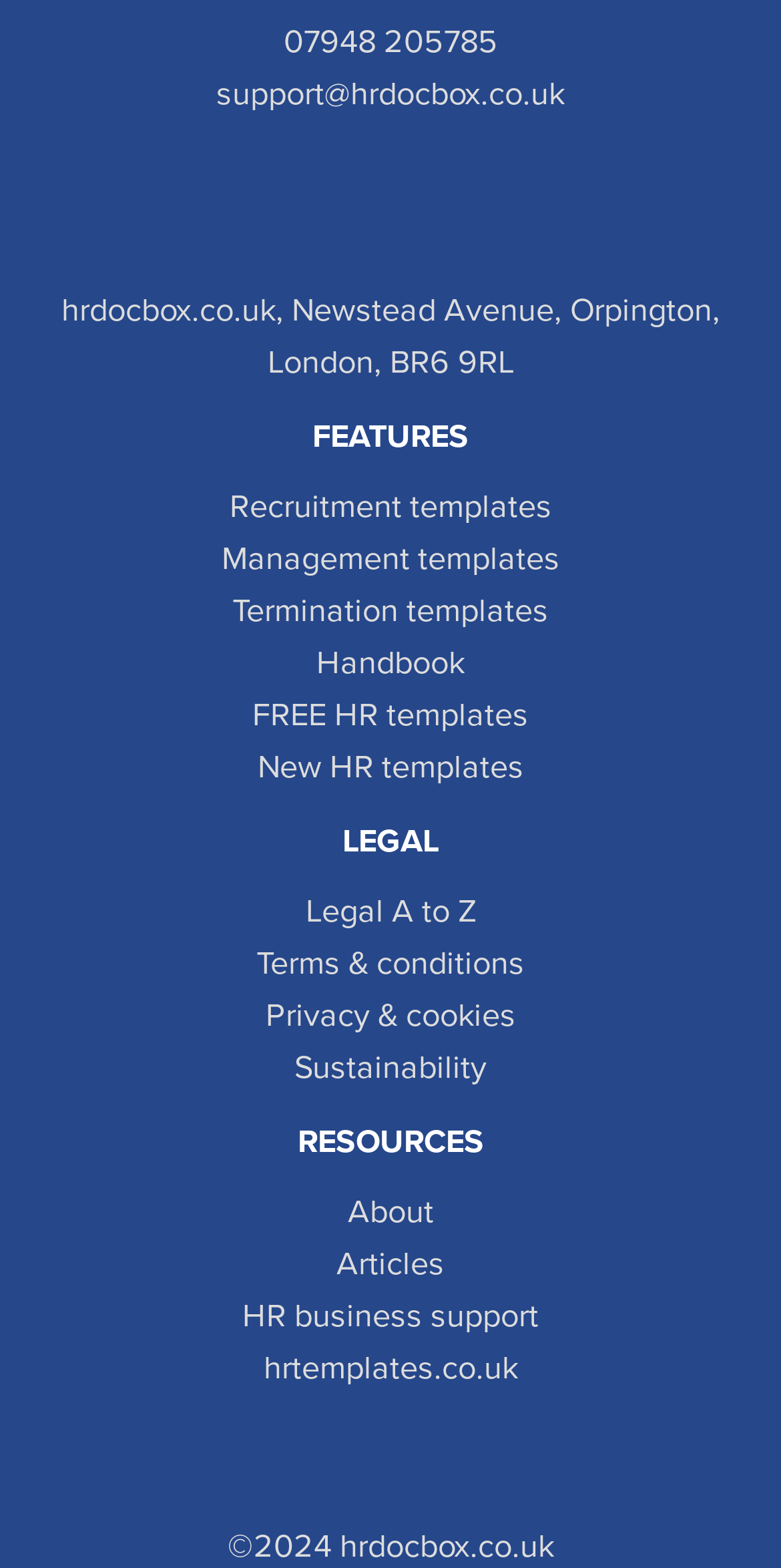Identify the bounding box coordinates necessary to click and complete the given instruction: "Read About".

[0.445, 0.76, 0.555, 0.785]